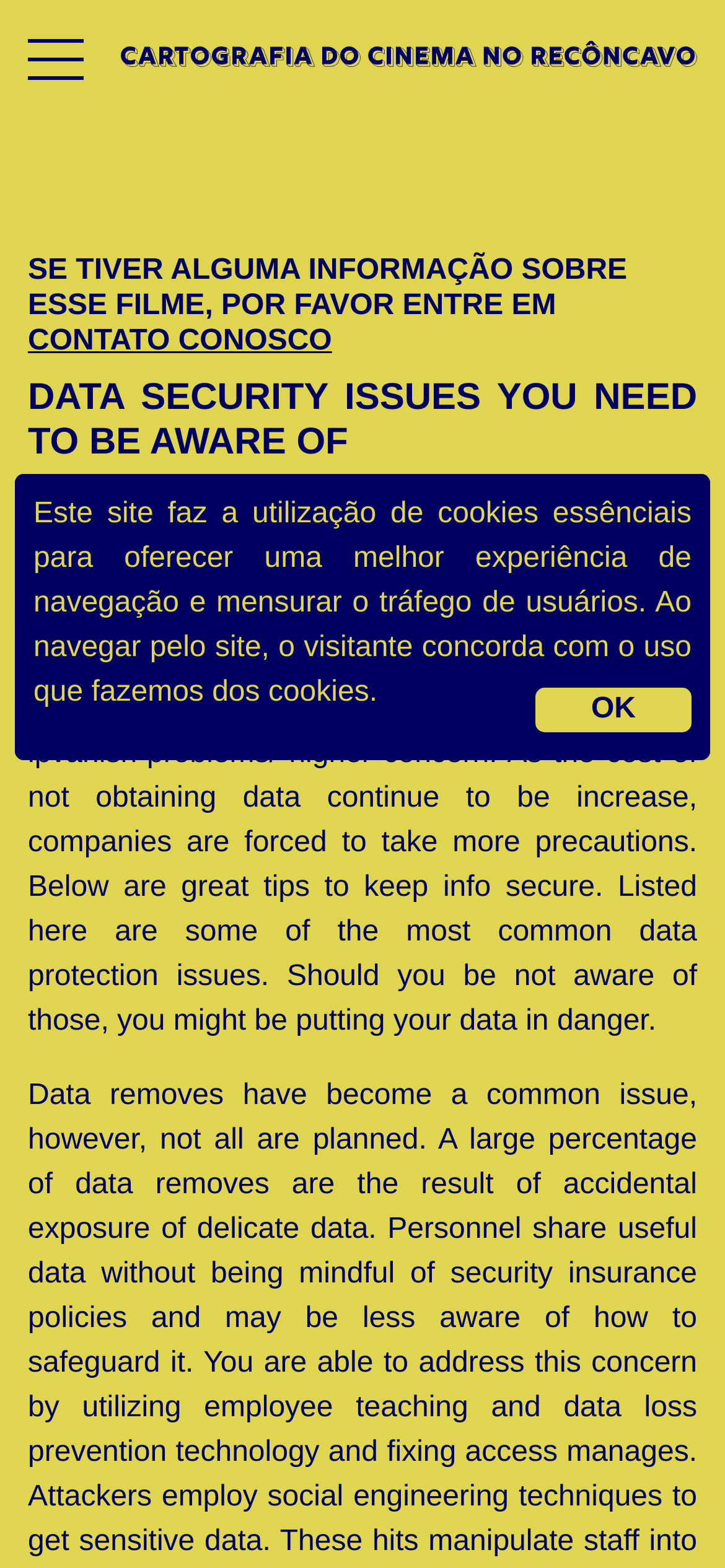Identify the bounding box coordinates of the clickable section necessary to follow the following instruction: "close the dialog". The coordinates should be presented as four float numbers from 0 to 1, i.e., [left, top, right, bottom].

[0.738, 0.439, 0.954, 0.467]